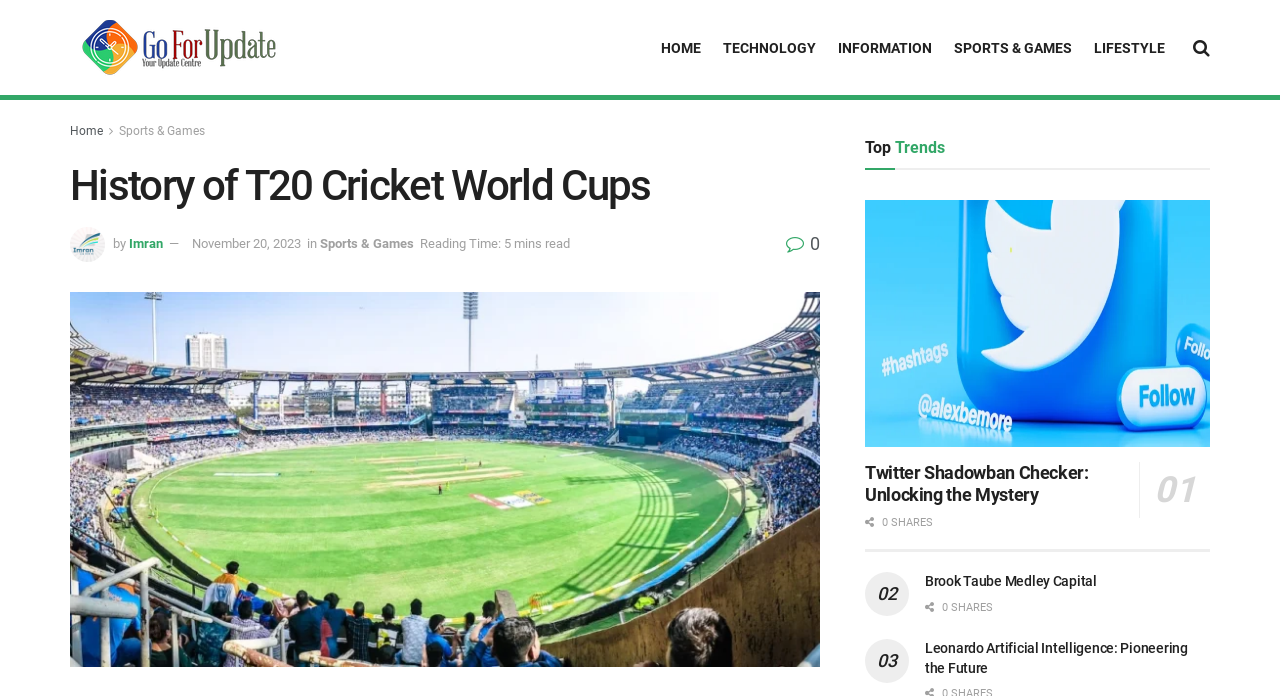Find the bounding box coordinates corresponding to the UI element with the description: "Returns". The coordinates should be formatted as [left, top, right, bottom], with values as floats between 0 and 1.

None